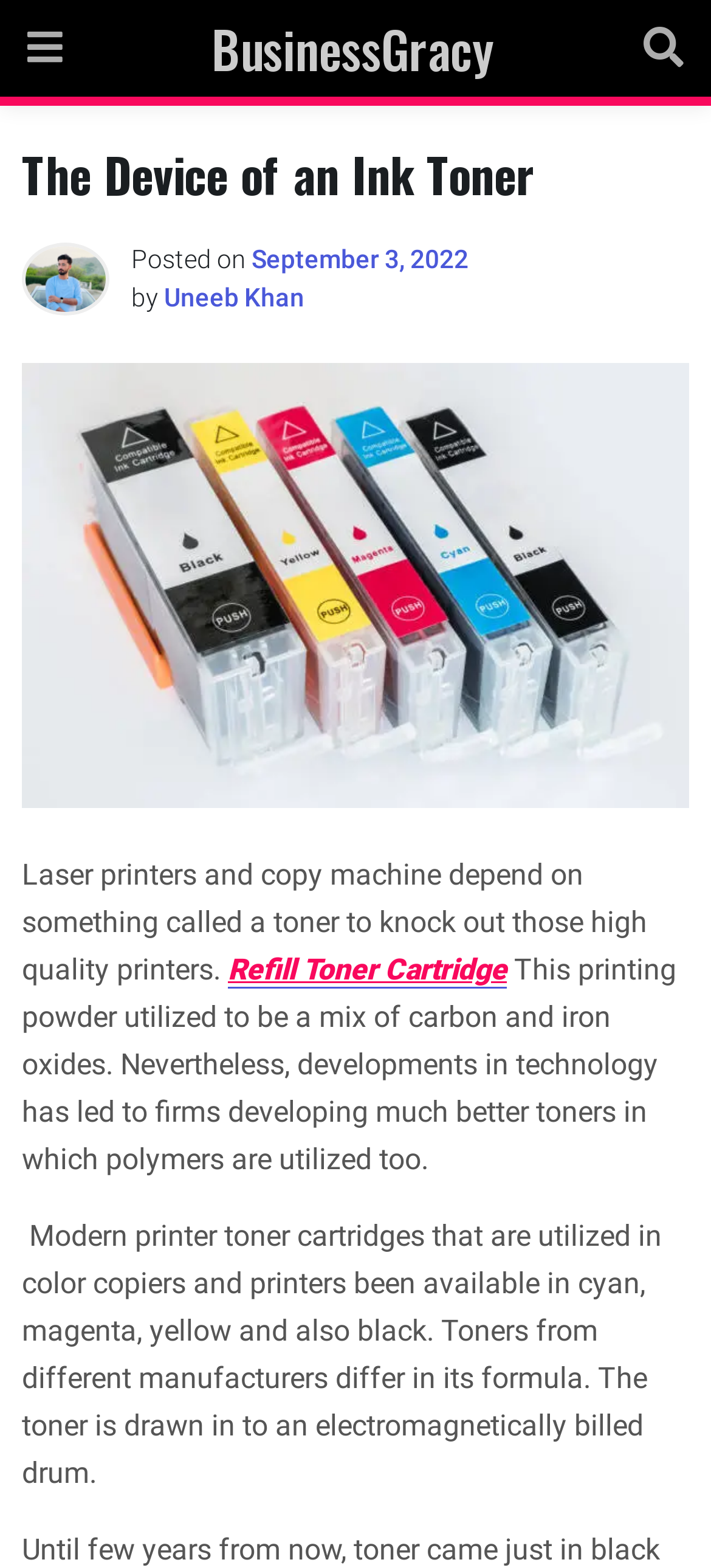Construct a comprehensive caption that outlines the webpage's structure and content.

The webpage is about the device of an ink toner, specifically discussing laser printers and copy machines that rely on toner to produce high-quality prints. 

At the top left corner, there is a link with a Facebook icon. Next to it, in the top center, is a link with the text "BusinessGracy". On the top right corner, there is another link with a search icon.

Below these links, there is a header section that spans almost the entire width of the page. Within this section, there is a heading that reads "The Device of an Ink Toner" on the left, accompanied by a small image on the right. 

Underneath the header, there is a section that displays the posting information, including the text "Posted on" followed by a link with the date "September 3, 2022", and then the text "by" followed by a link with the author's name "Uneeb Khan".

Below the posting information, there is a large image that takes up most of the width of the page, with the caption "Refill Toner Cartridge". 

The main content of the webpage starts below the image, with a paragraph of text that explains the role of toner in laser printers and copy machines. This is followed by a link with the text "Refill Toner Cartridge" and then another paragraph of text that discusses the composition of toner and its development over time. 

Finally, there is a third paragraph of text that describes modern printer toner cartridges and how they work.